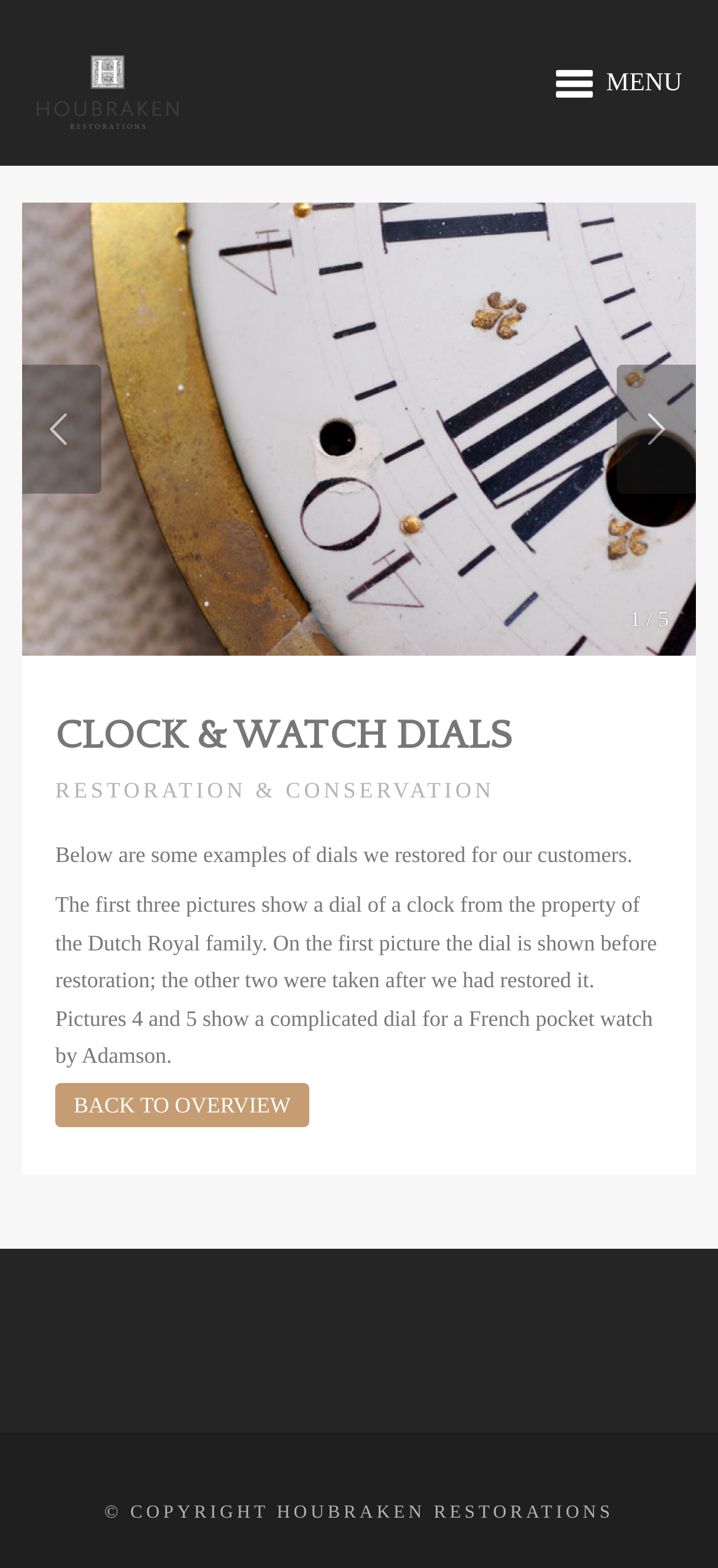Construct a comprehensive description capturing every detail on the webpage.

The webpage is about Clock & Watch dials restoration services provided by Houbraken Restorations. At the top left, there is a link and an image with the company name "Houbraken Restorations". On the top right, there is a "MENU" text. 

Below the company name, there is a large image taking up most of the width of the page, showcasing a clock dial before restoration. Above this image, there is a description "Dial for a clock by Berthoud before restauration (detail)". 

To the right of the image, there is a text "1 / 5", indicating that this is the first of five images. 

Below the image, there is a heading "CLOCK & WATCH DIALS" followed by a subheading "RESTORATION & CONSERVATION". 

The main content of the page starts with a paragraph of text "Below are some examples of dials we restored for our customers." followed by a detailed description of the restoration process of a clock dial from the Dutch Royal family, and then another description of a complicated dial for a French pocket watch by Adamson. 

At the bottom of the page, there is a link "BACK TO OVERVIEW" and a copyright notice "© COPYRIGHT HOUBRAKEN RESTORATIONS" at the very bottom.